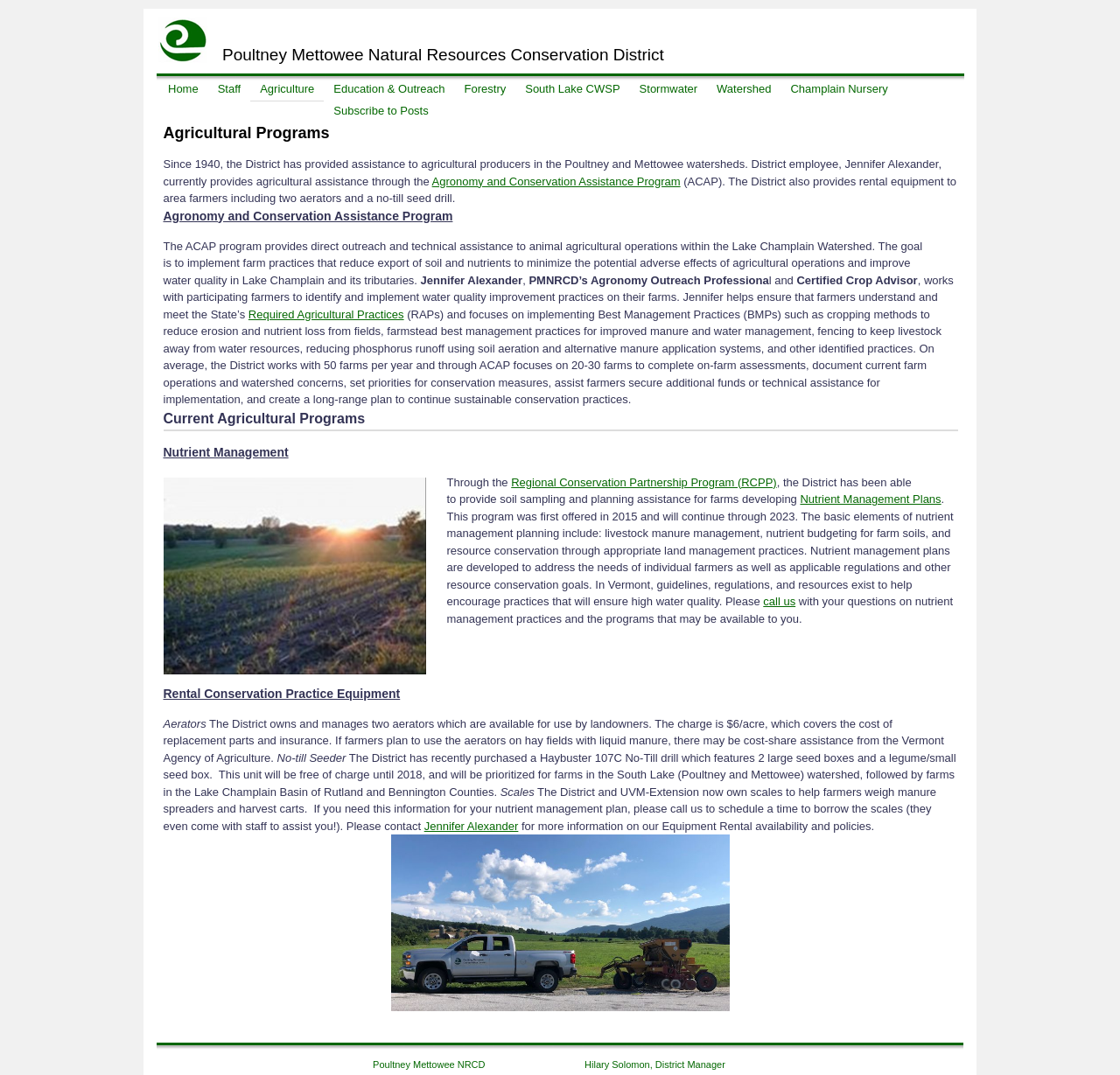Find the bounding box coordinates of the element to click in order to complete the given instruction: "Learn about 'Nutrient Management Plans'."

[0.714, 0.458, 0.84, 0.47]